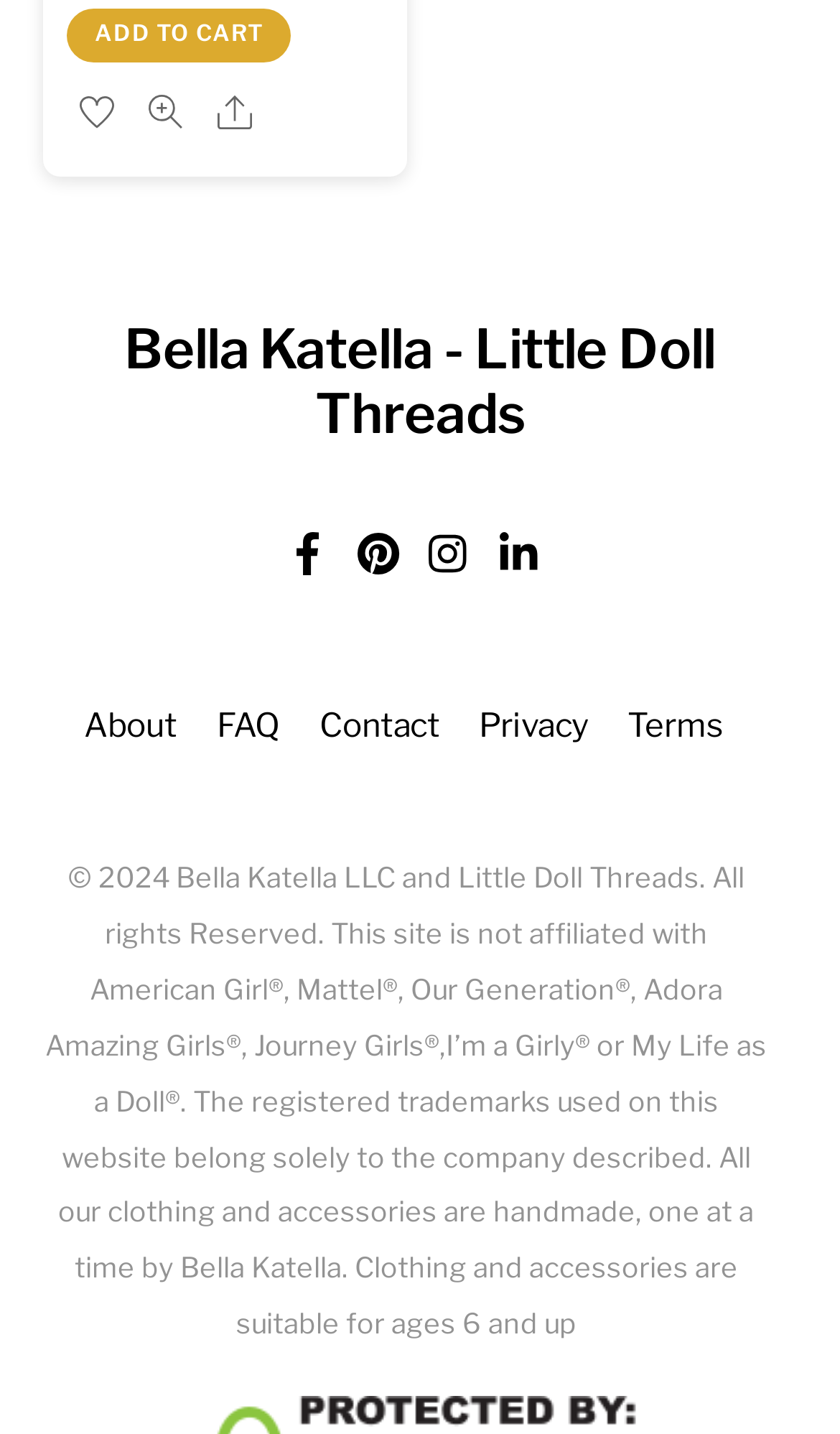Identify the bounding box of the UI element described as follows: "Quick Look". Provide the coordinates as four float numbers in the range of 0 to 1 [left, top, right, bottom].

[0.163, 0.057, 0.234, 0.099]